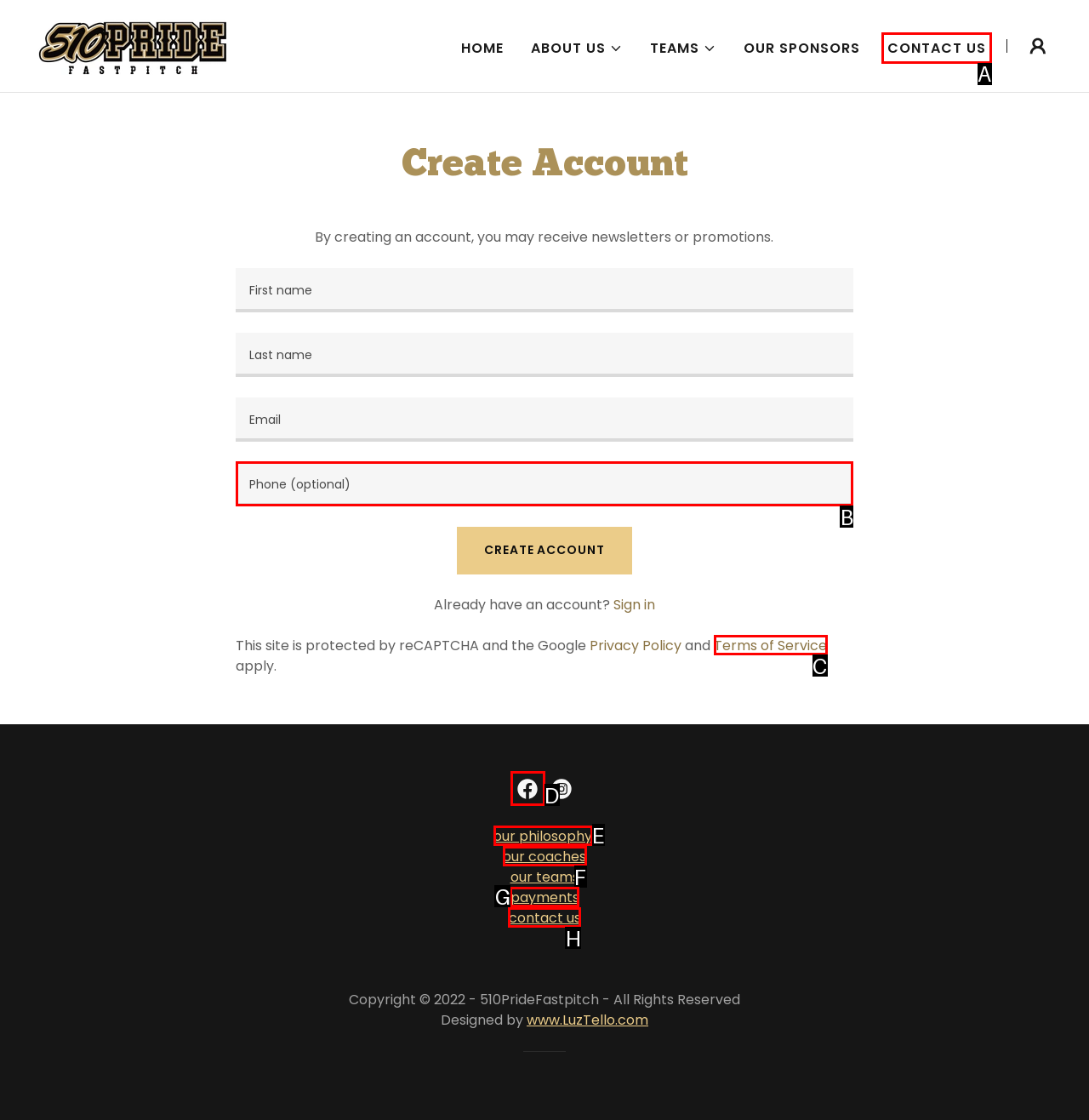Using the description: contact us
Identify the letter of the corresponding UI element from the choices available.

H